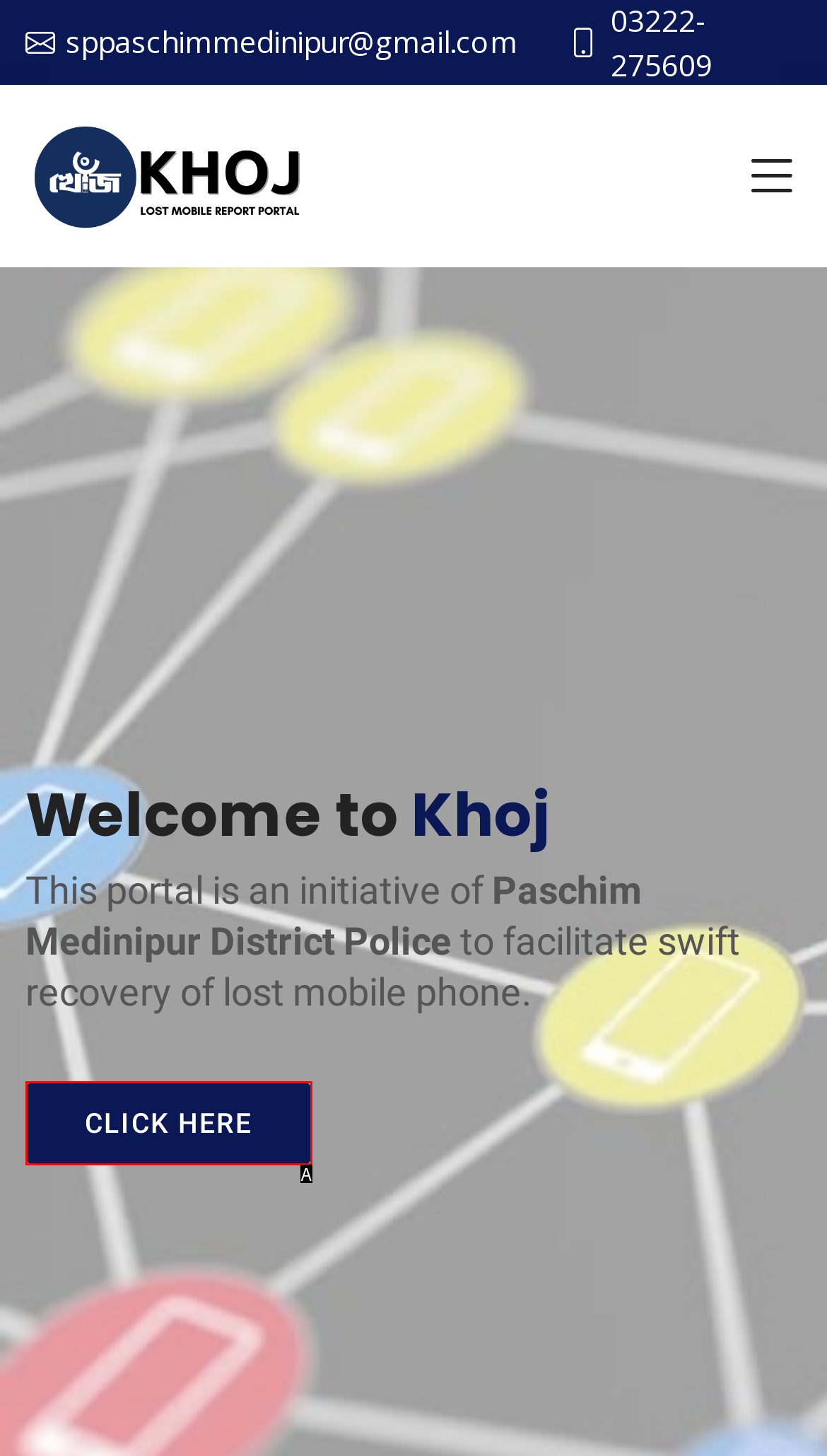Find the HTML element that matches the description: Click Here. Answer using the letter of the best match from the available choices.

A